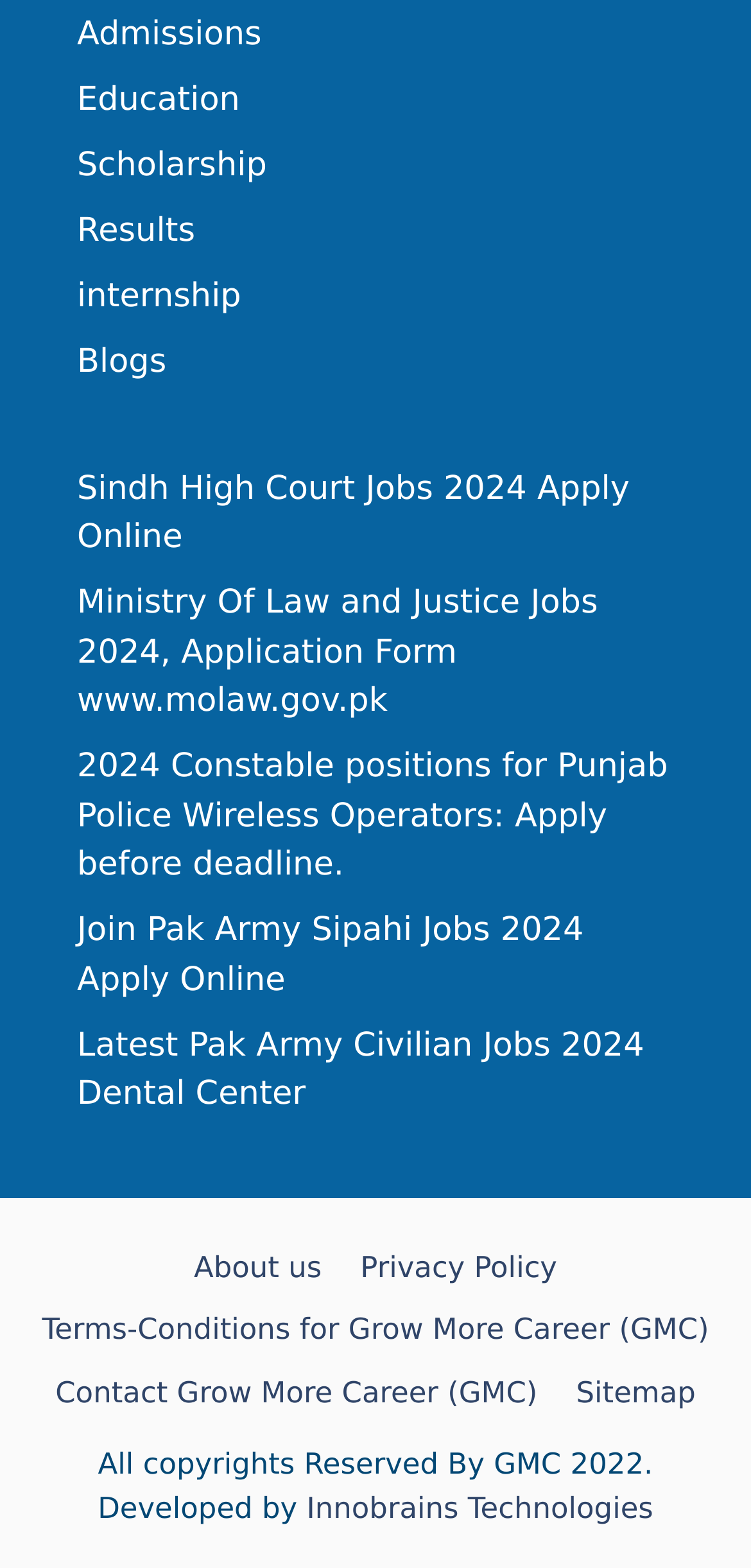Identify the bounding box coordinates of the region that needs to be clicked to carry out this instruction: "Read about Ministry Of Law and Justice Jobs 2024". Provide these coordinates as four float numbers ranging from 0 to 1, i.e., [left, top, right, bottom].

[0.103, 0.372, 0.796, 0.459]